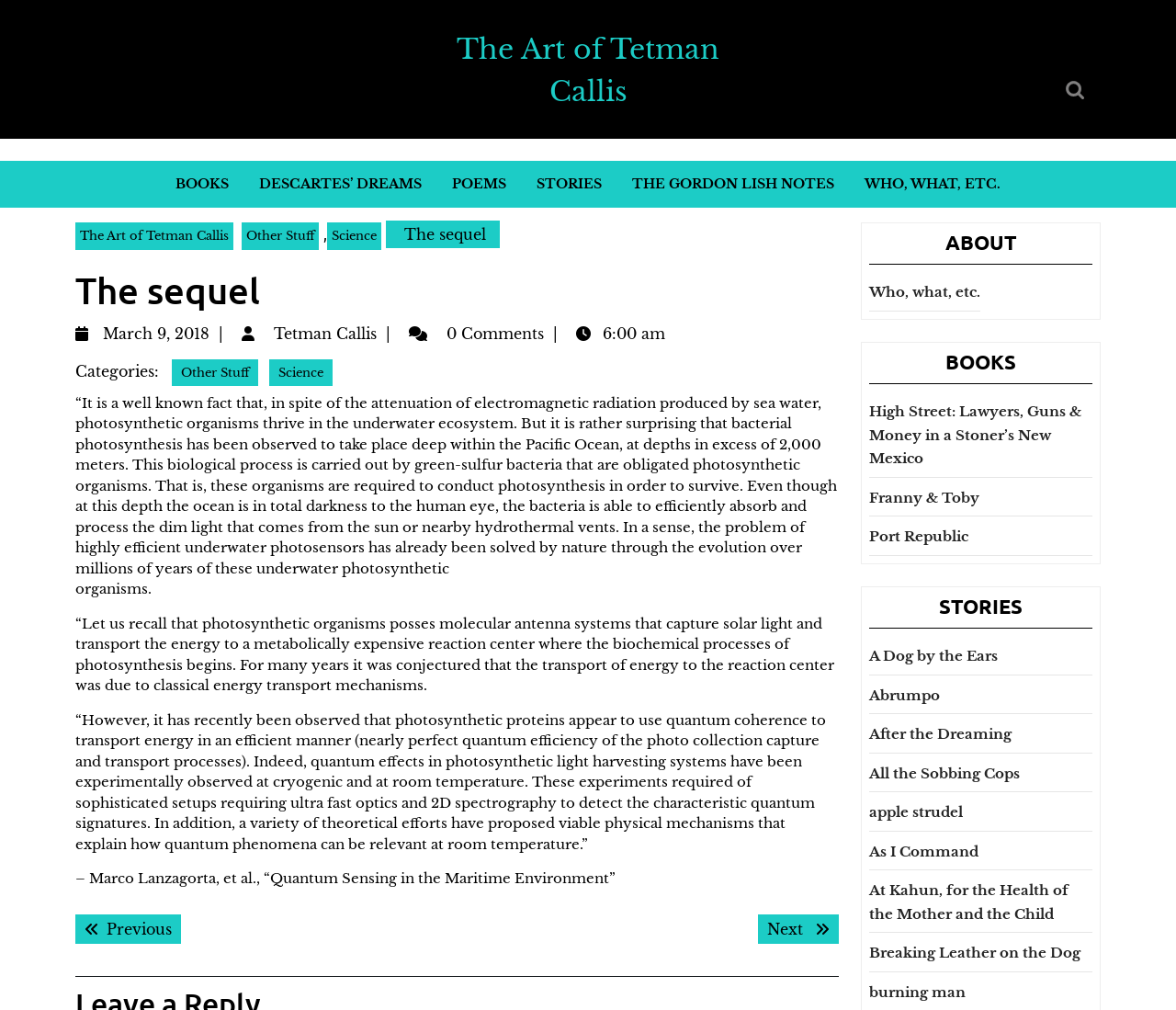Please identify the bounding box coordinates of the element's region that needs to be clicked to fulfill the following instruction: "Go to the 'STORIES' page". The bounding box coordinates should consist of four float numbers between 0 and 1, i.e., [left, top, right, bottom].

[0.739, 0.589, 0.929, 0.623]